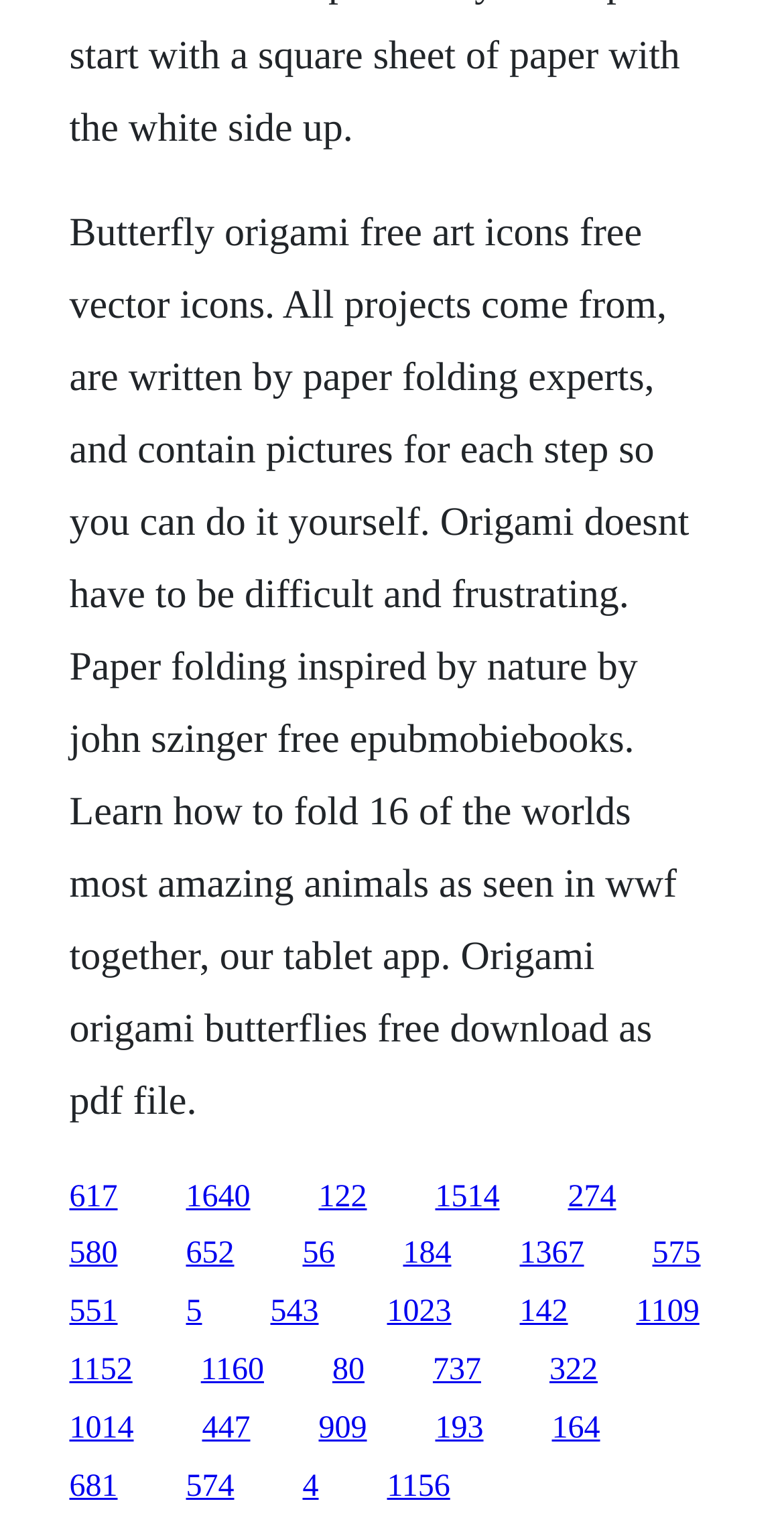Pinpoint the bounding box coordinates of the clickable area necessary to execute the following instruction: "Check out the link to 617 origami projects". The coordinates should be given as four float numbers between 0 and 1, namely [left, top, right, bottom].

[0.088, 0.77, 0.15, 0.792]